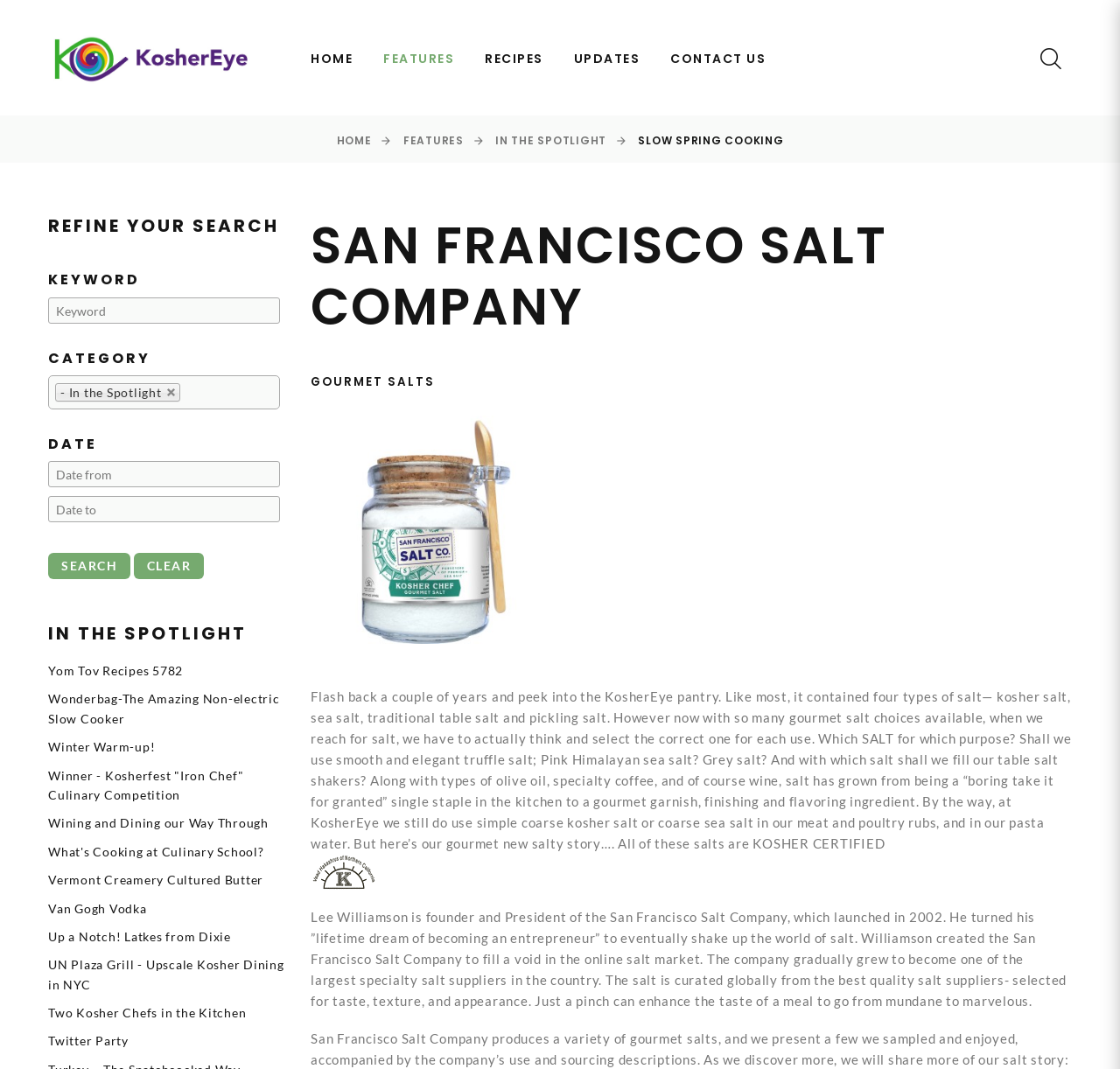What is the name of the company?
Look at the screenshot and respond with one word or a short phrase.

San Francisco Salt Company